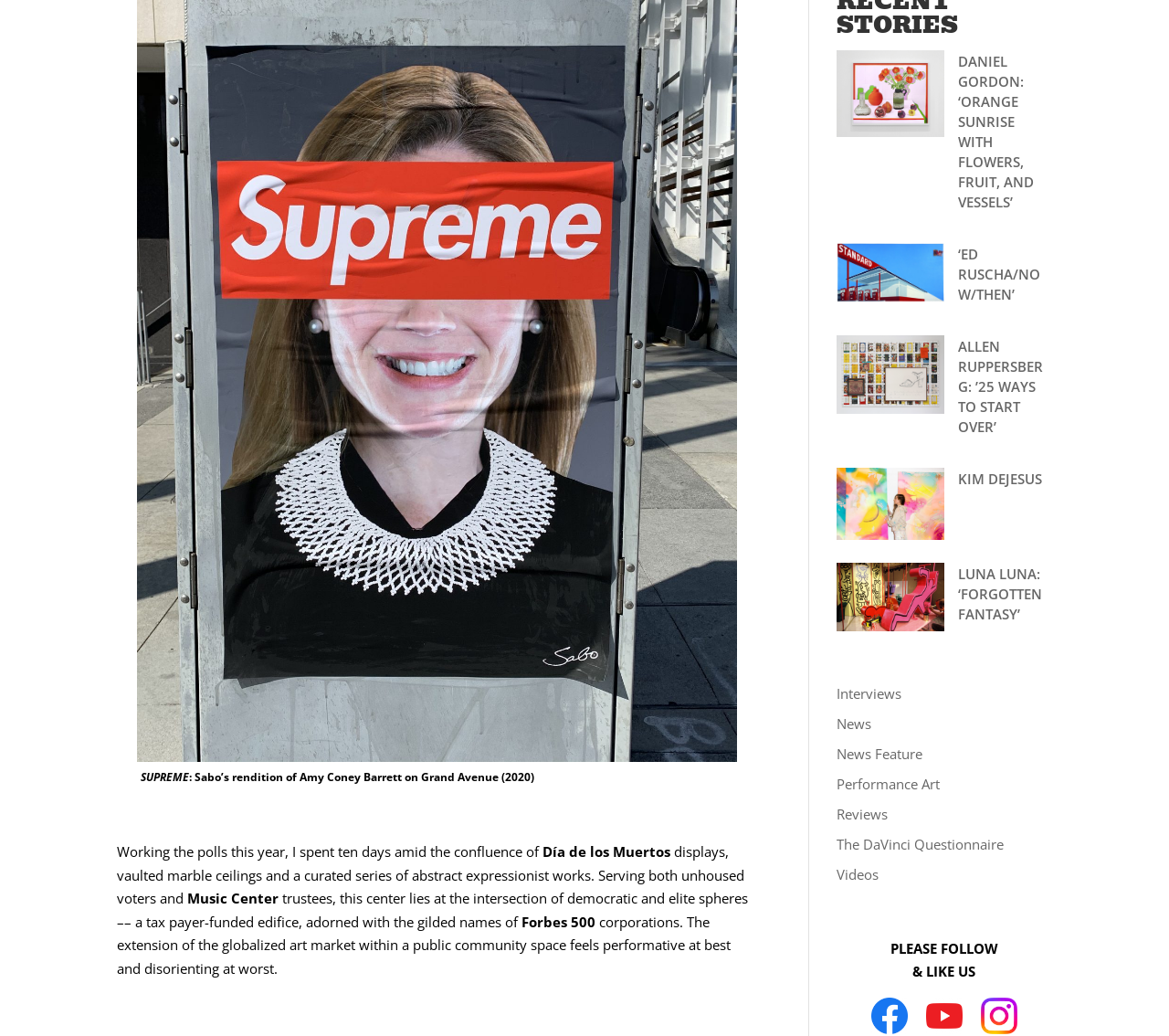Please determine the bounding box of the UI element that matches this description: Luna Luna: ‘Forgotten Fantasy’. The coordinates should be given as (top-left x, top-left y, bottom-right x, bottom-right y), with all values between 0 and 1.

[0.819, 0.545, 0.891, 0.601]